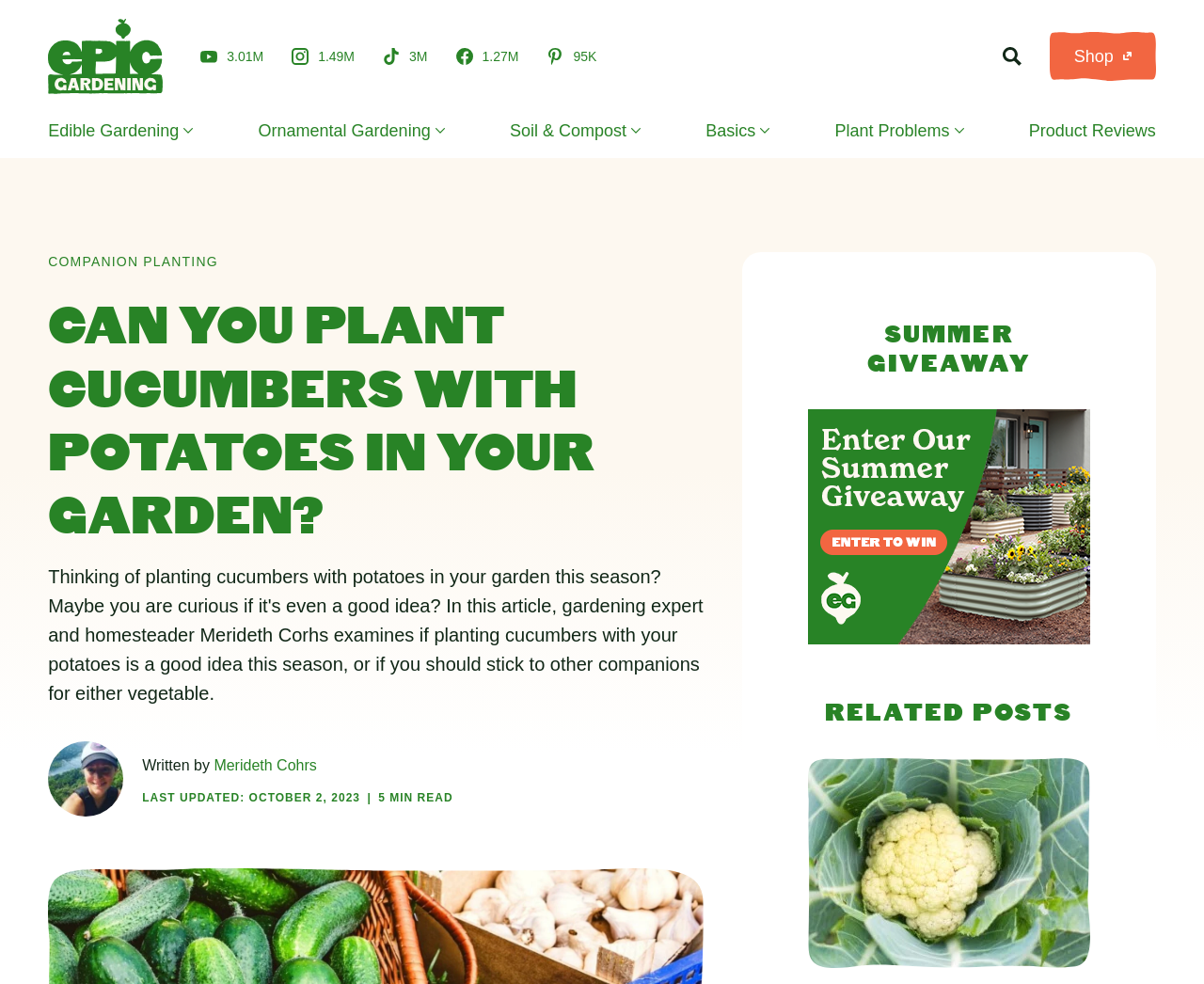Identify and provide the text of the main header on the webpage.

CAN YOU PLANT CUCUMBERS WITH POTATOES IN YOUR GARDEN?